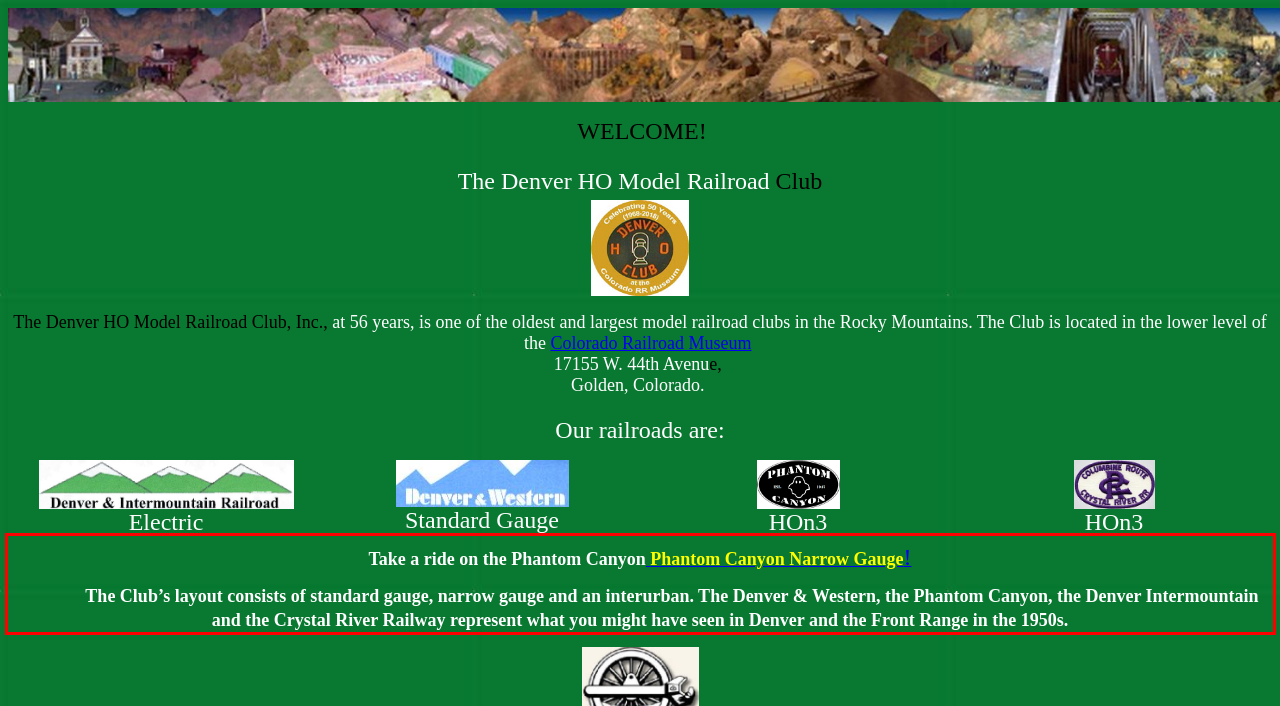With the given screenshot of a webpage, locate the red rectangle bounding box and extract the text content using OCR.

Take a ride on the Phantom Canyon Phantom Canyon Narrow Gauge! The Club’s layout consists of standard gauge, narrow gauge and an interurban. The Denver & Western, the Phantom Canyon, the Denver Intermountain and the Crystal River Railway represent what you might have seen in Denver and the Front Range in the 1950s.